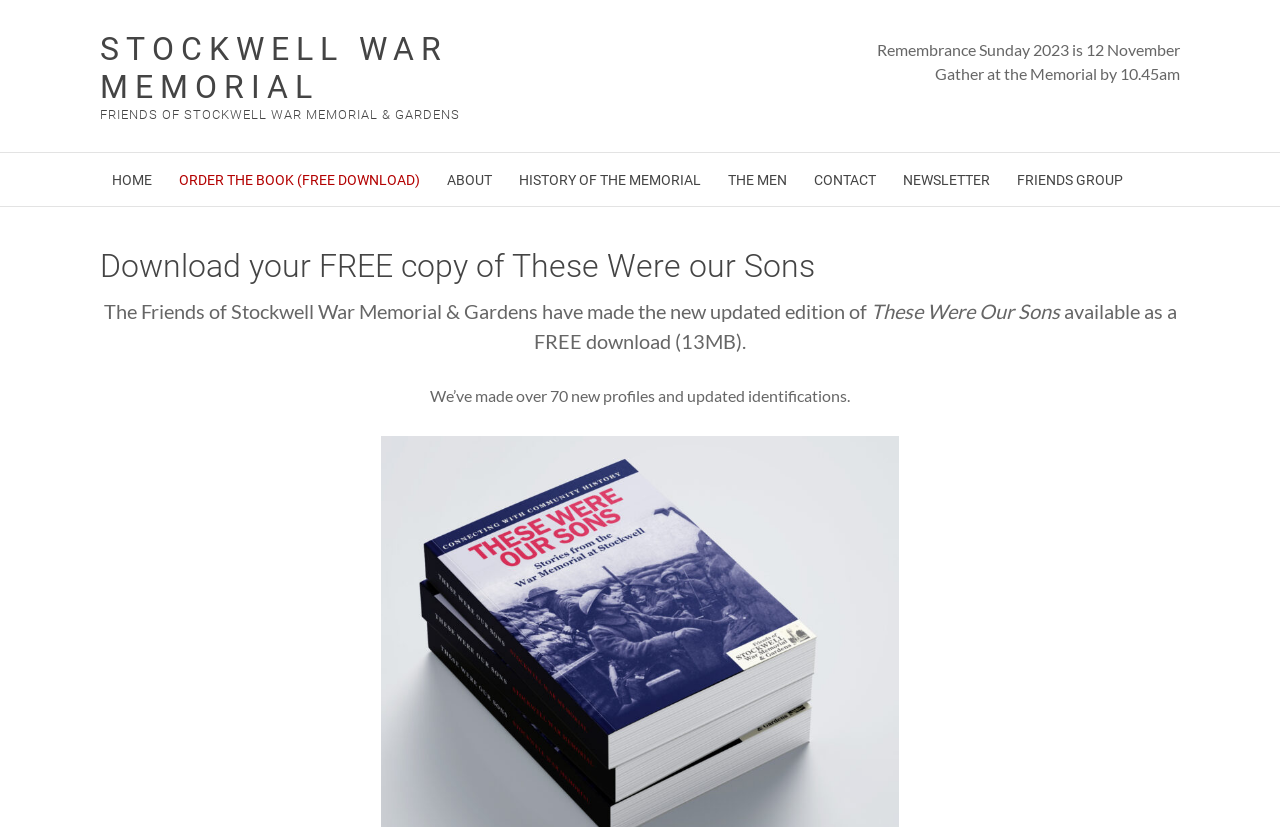Please indicate the bounding box coordinates of the element's region to be clicked to achieve the instruction: "Go to HOME page". Provide the coordinates as four float numbers between 0 and 1, i.e., [left, top, right, bottom].

[0.078, 0.185, 0.128, 0.25]